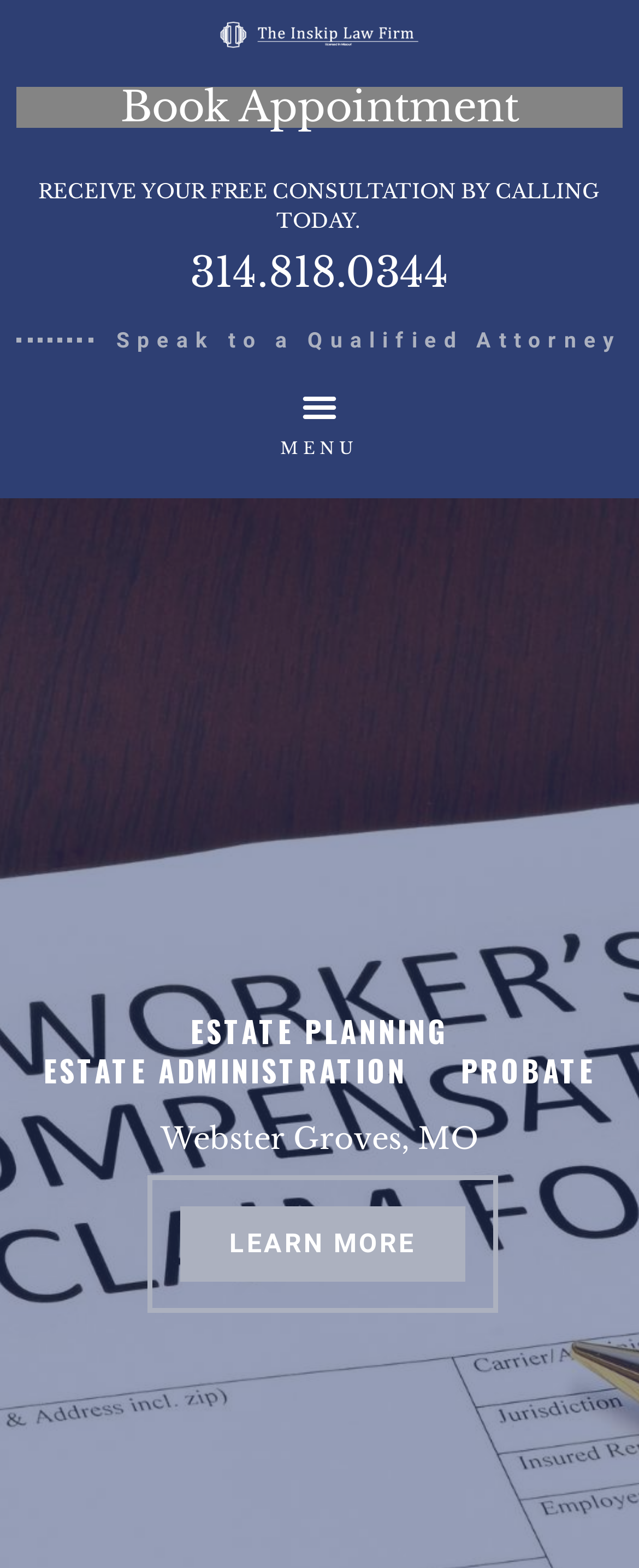What is the name of the law firm?
Please give a detailed and elaborate answer to the question based on the image.

I found the name of the law firm by looking at the root element, which contains the text 'Estate Planning Attorney Webster Groves, MO - The Inskip Law Firm'. This suggests that 'The Inskip Law Firm' is the name of the law firm.